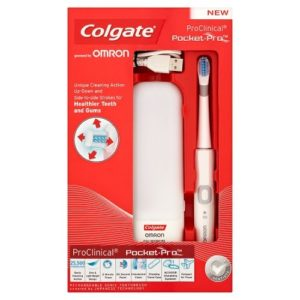What is the purpose of the compact case?
Using the picture, provide a one-word or short phrase answer.

Easy transport